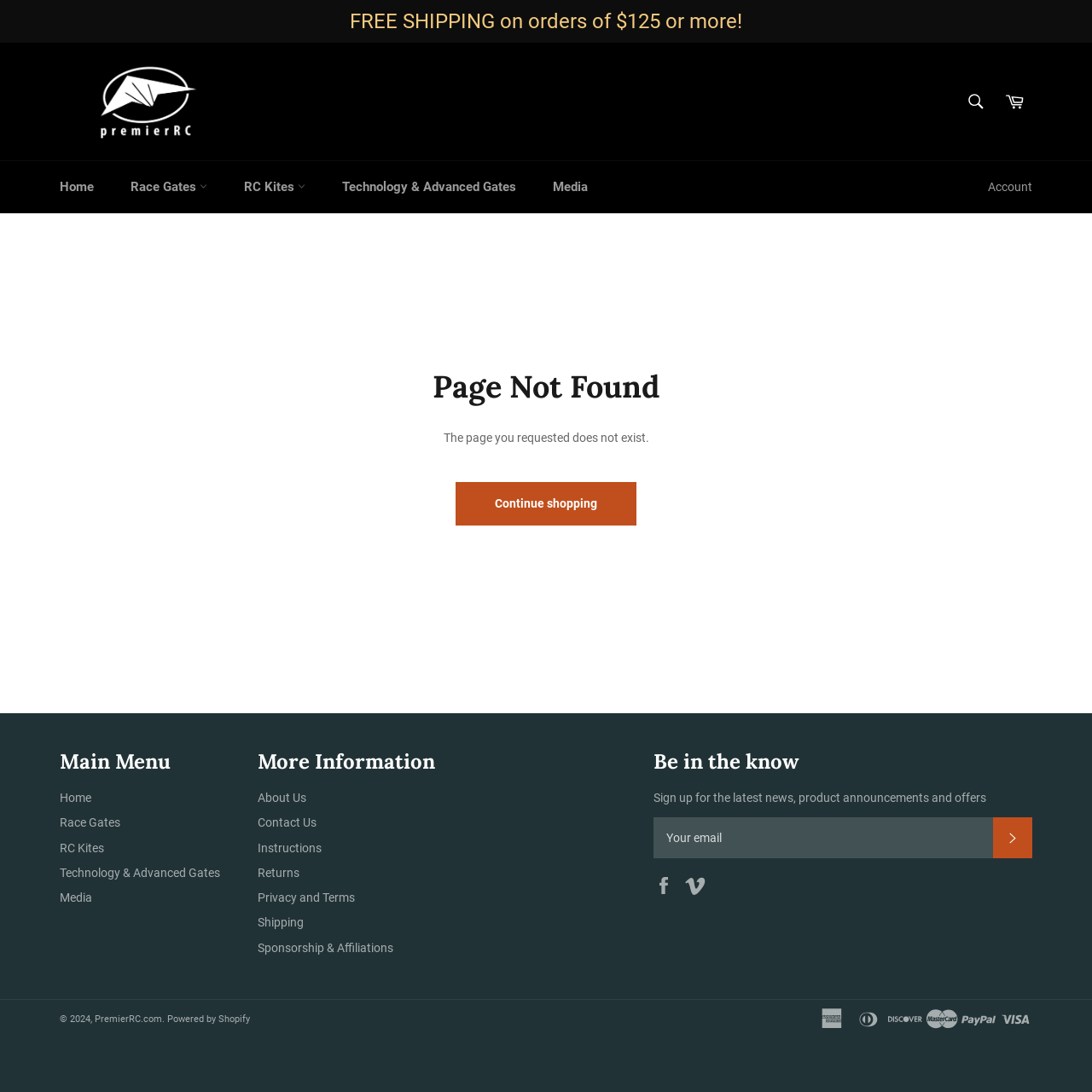What is the website's name?
Use the screenshot to answer the question with a single word or phrase.

PremierRC.com